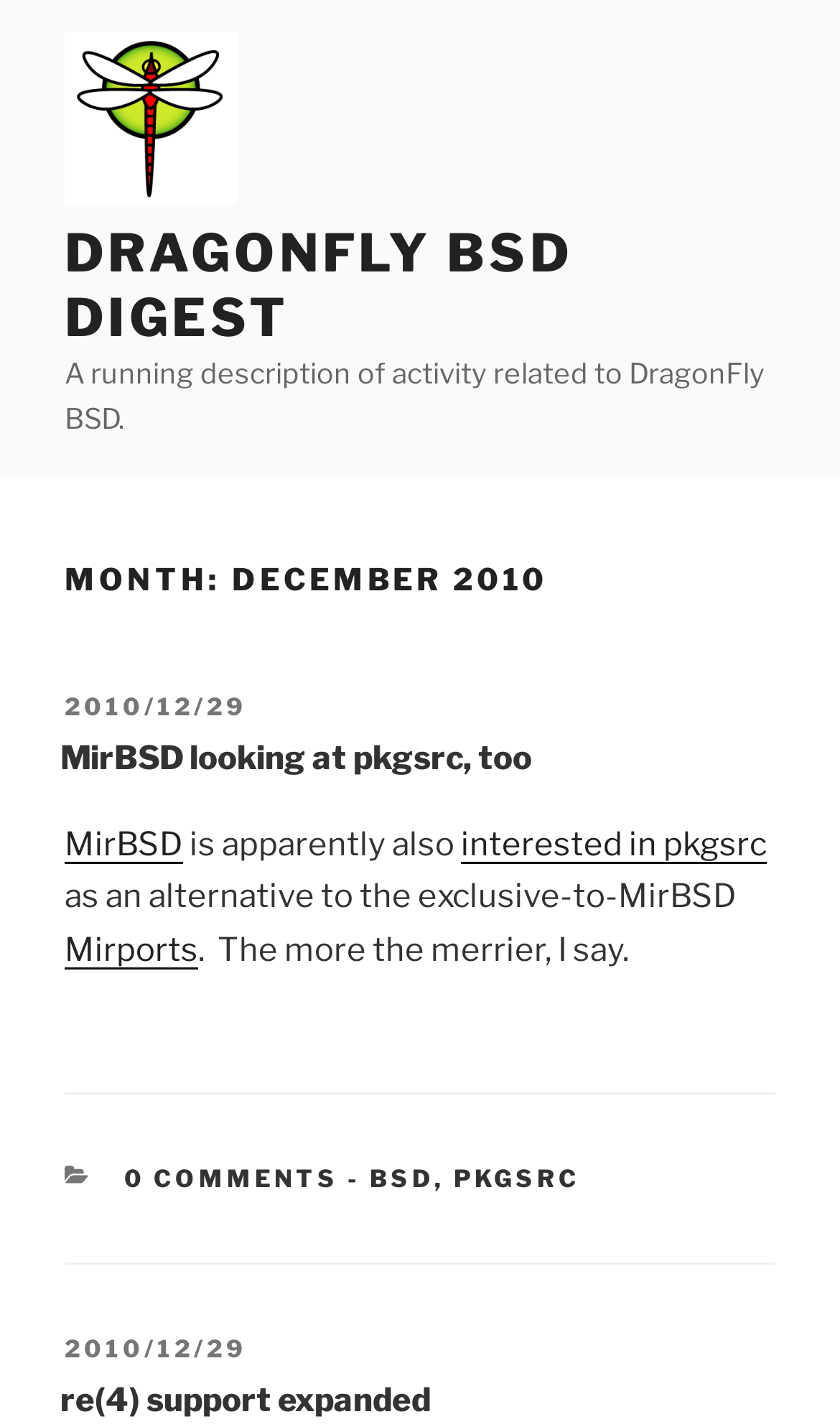Bounding box coordinates should be provided in the format (top-left x, top-left y, bottom-right x, bottom-right y) with all values between 0 and 1. Identify the bounding box for this UI element: Service

None